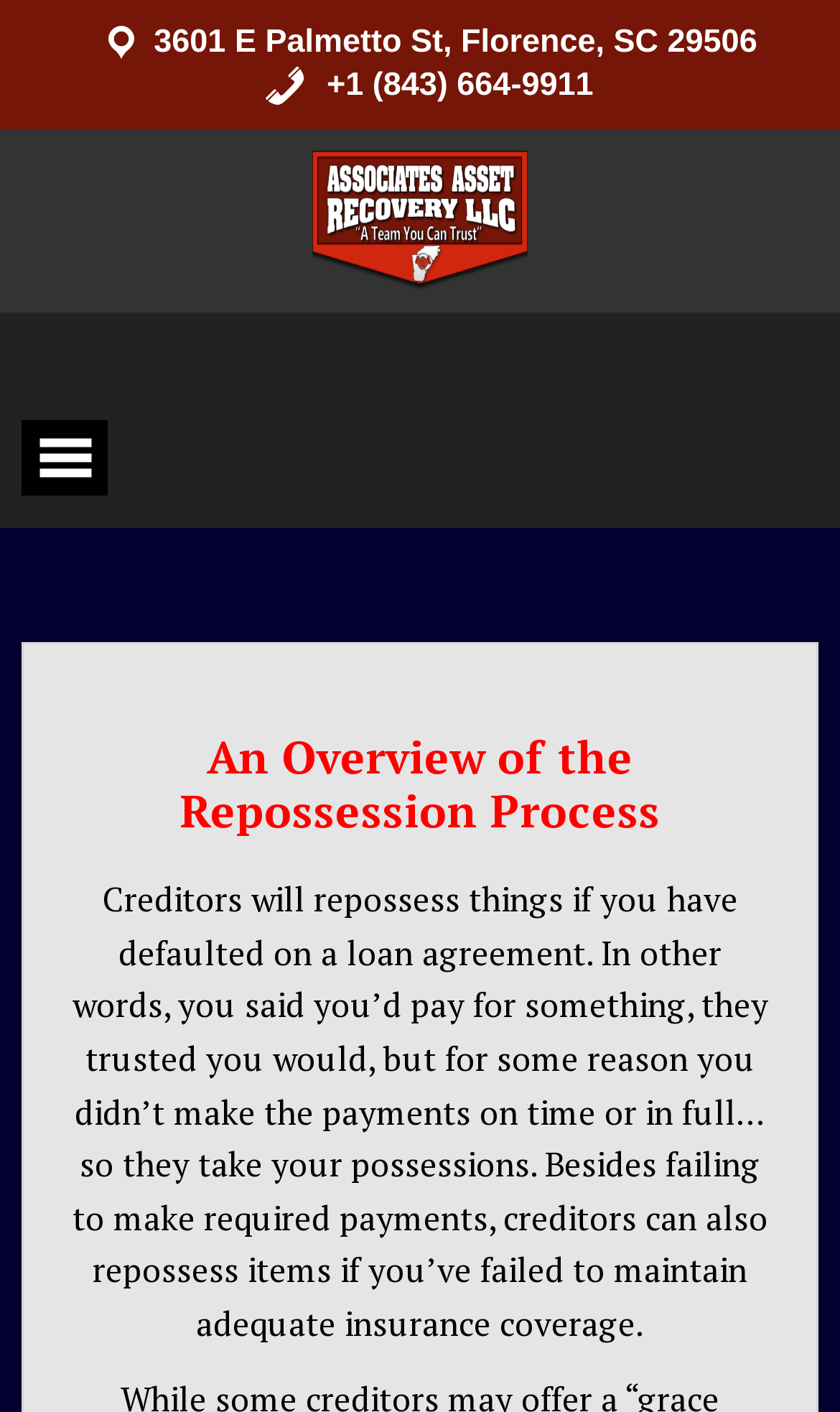Using details from the image, please answer the following question comprehensively:
What is the purpose of the mobile button?

I found the answer by looking at the button element with the bounding box coordinates [0.0, 0.282, 0.154, 0.374], which has the attribute 'controls: primary-menu'. This suggests that the mobile button is used to control the primary menu.